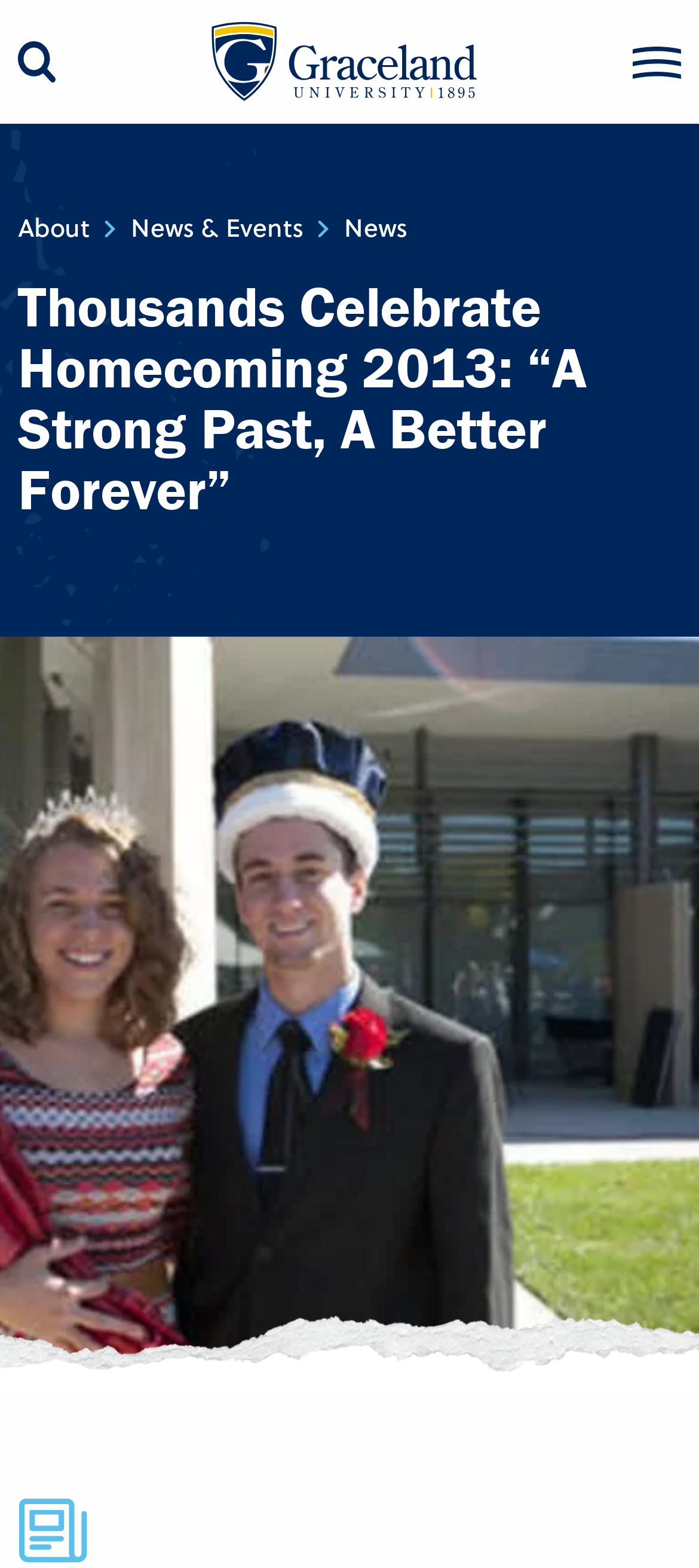Based on the image, please respond to the question with as much detail as possible:
Is there a search function?

I found an image with the text 'Search', which suggests that there is a search function on the webpage.